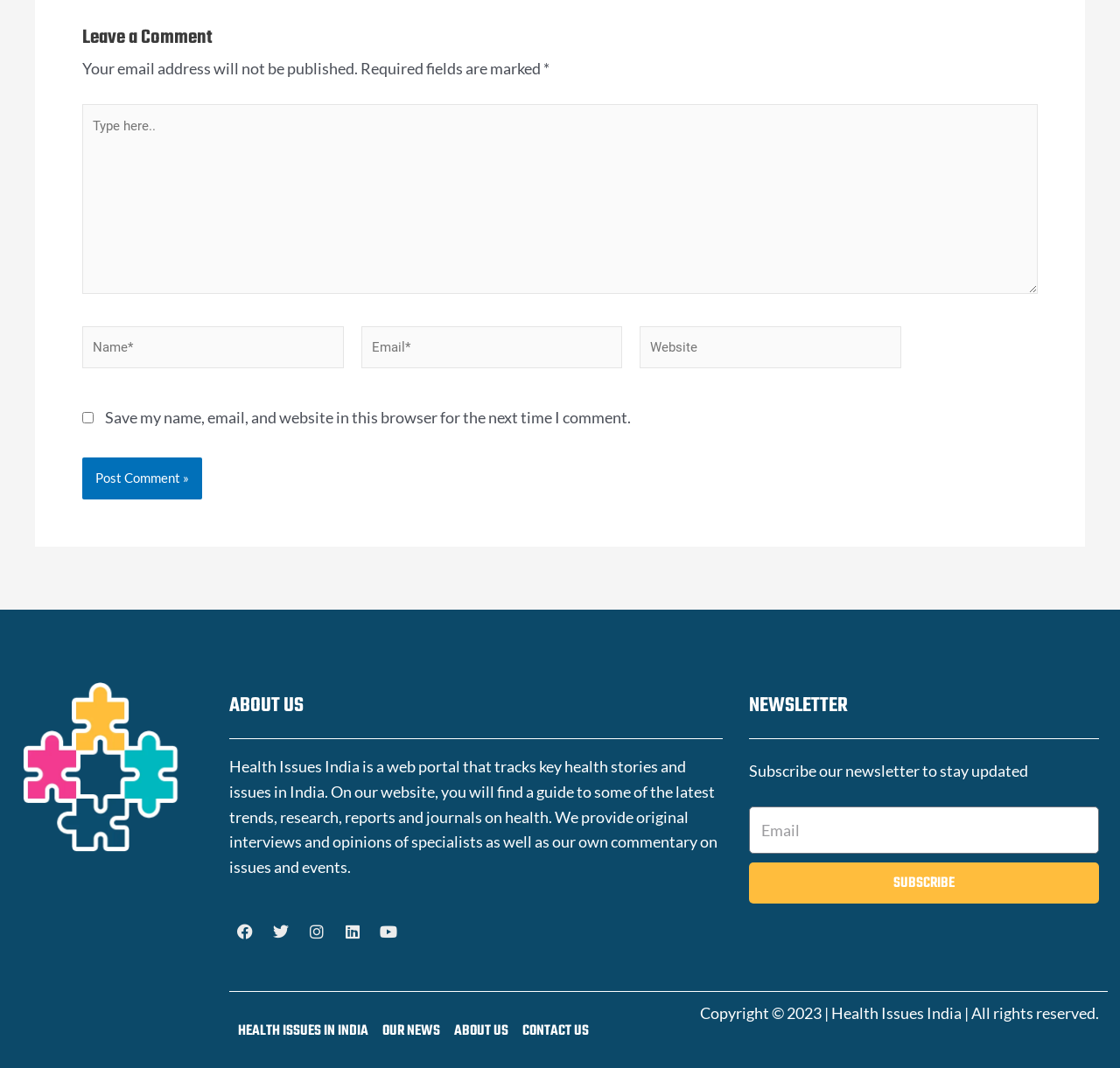Find and indicate the bounding box coordinates of the region you should select to follow the given instruction: "Visit the ABOUT US page".

[0.205, 0.649, 0.645, 0.673]